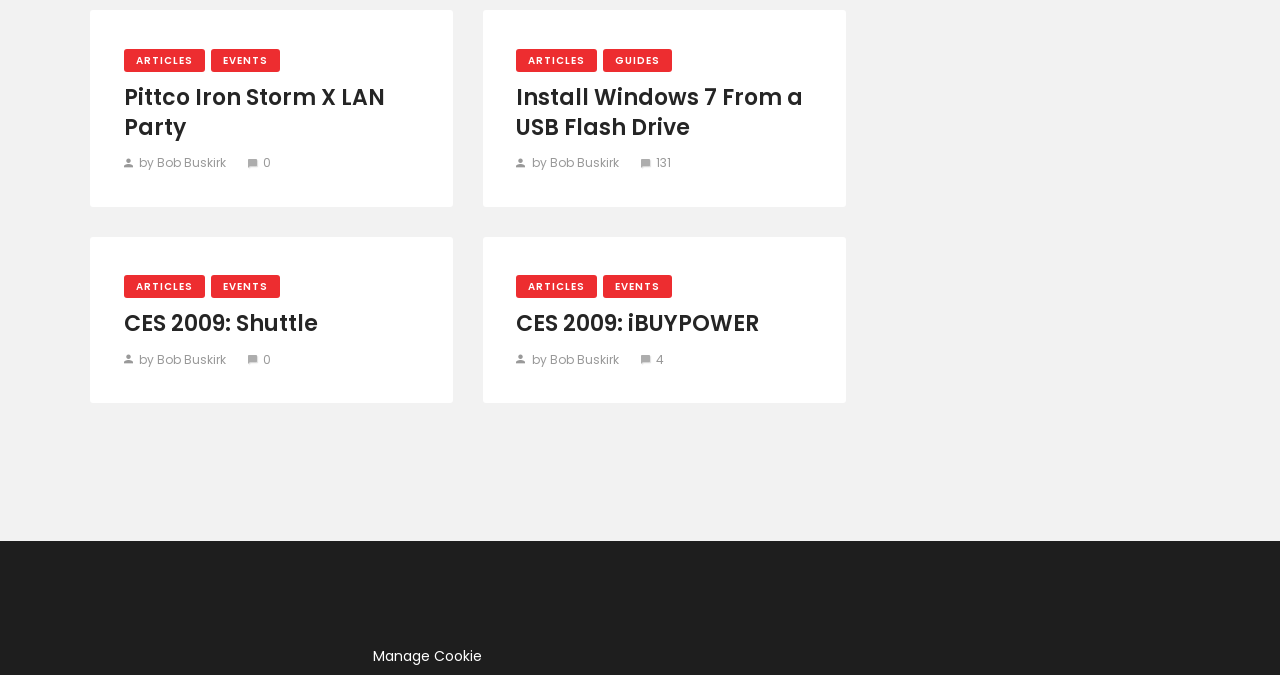Please reply with a single word or brief phrase to the question: 
How many articles are listed on the page?

4